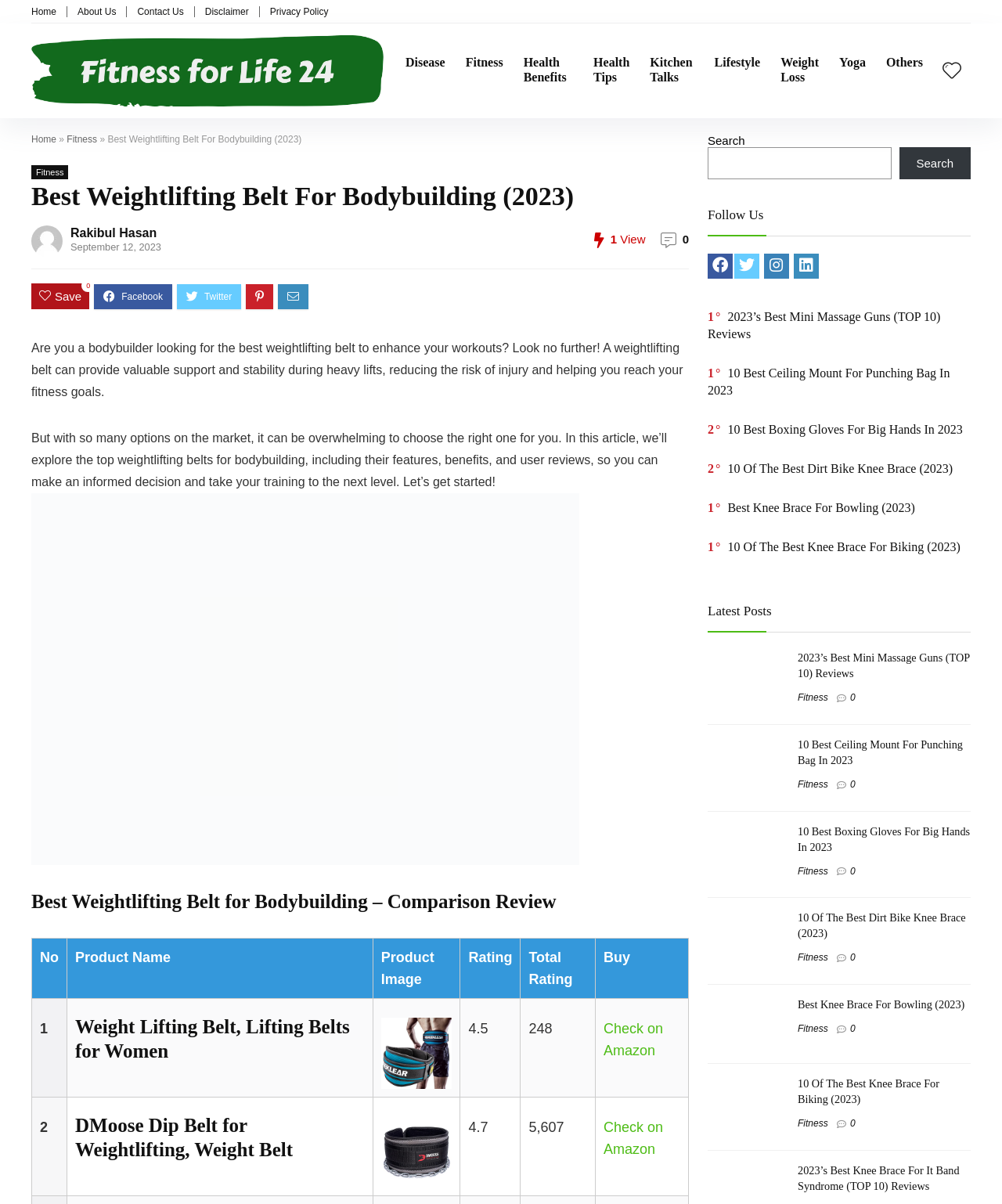What is the purpose of a weightlifting belt?
Provide a well-explained and detailed answer to the question.

According to the webpage, a weightlifting belt can provide valuable support and stability during heavy lifts, reducing the risk of injury and helping bodybuilders reach their fitness goals.